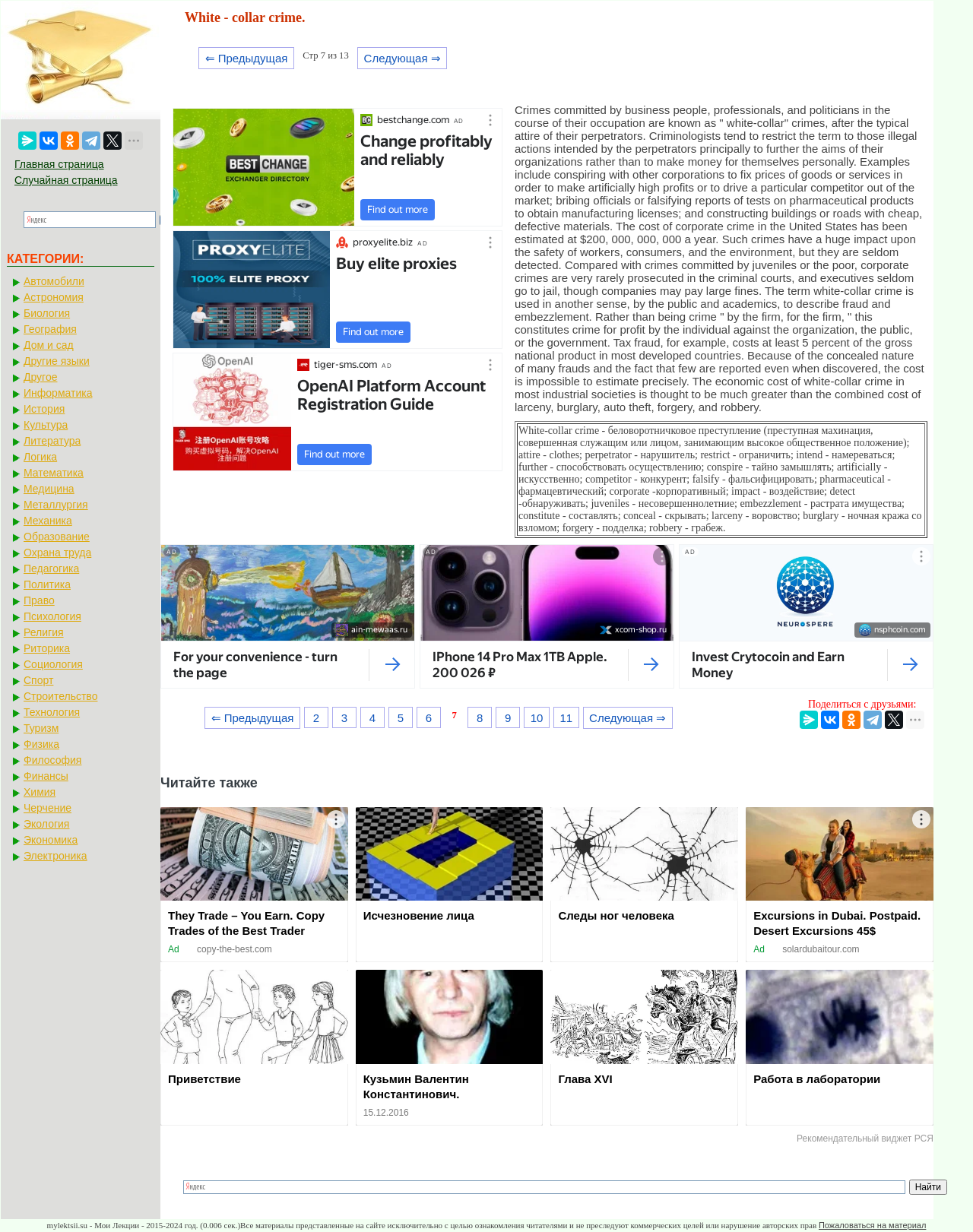Respond with a single word or phrase for the following question: 
How many social media links are there?

6